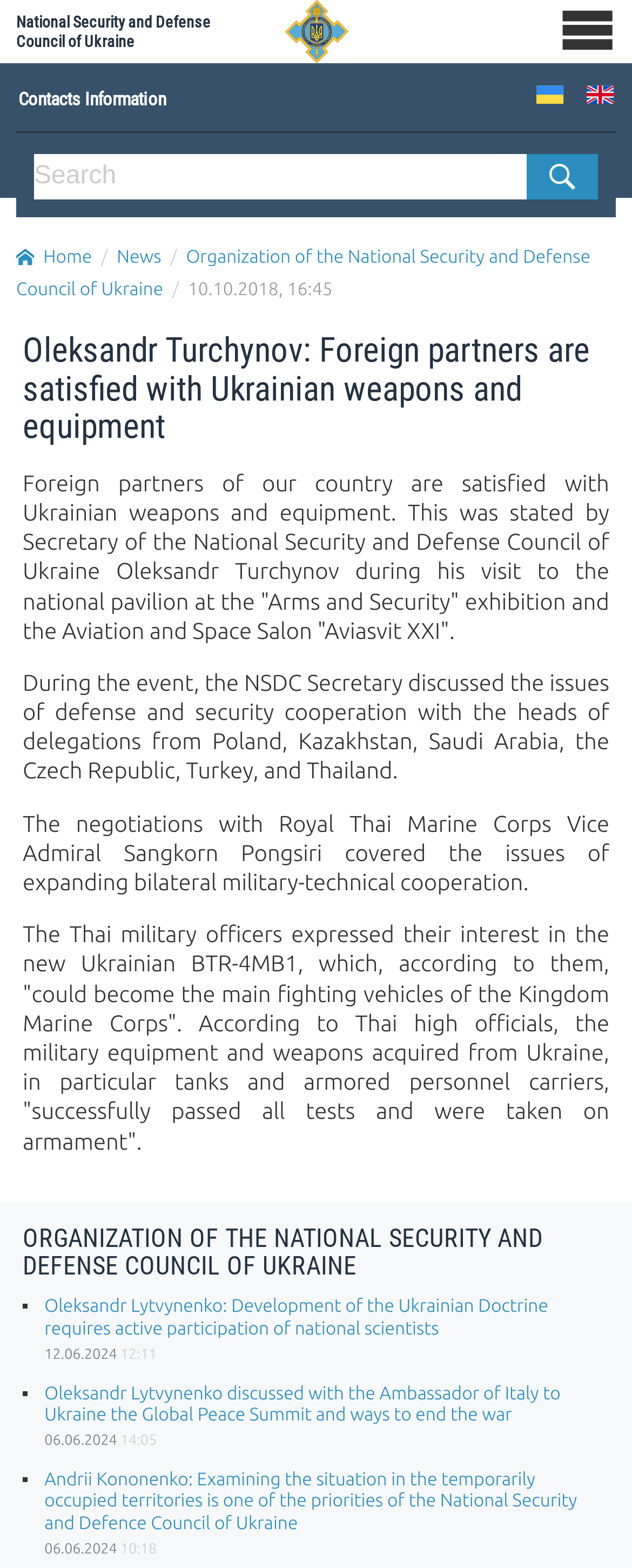What is the topic of the article?
Please use the image to provide an in-depth answer to the question.

I found the answer by looking at the heading element with the text 'Oleksandr Turchynov: Foreign partners are satisfied with Ukrainian weapons and equipment' which is located inside the article section.